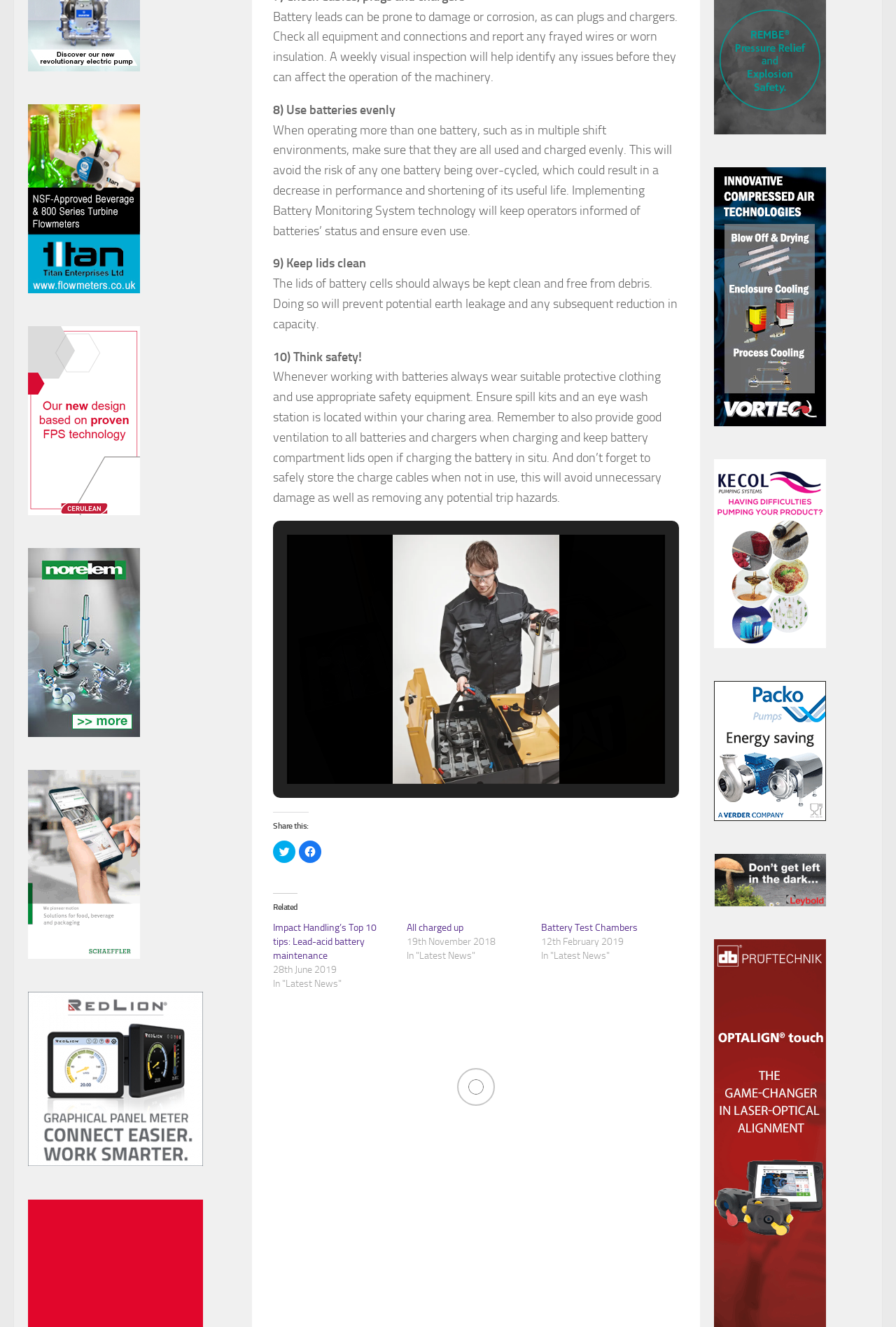What is the date of the article 'Impact Handling’s Top 10 tips: Lead-acid battery maintenance'?
Please provide a single word or phrase answer based on the image.

28th June 2019